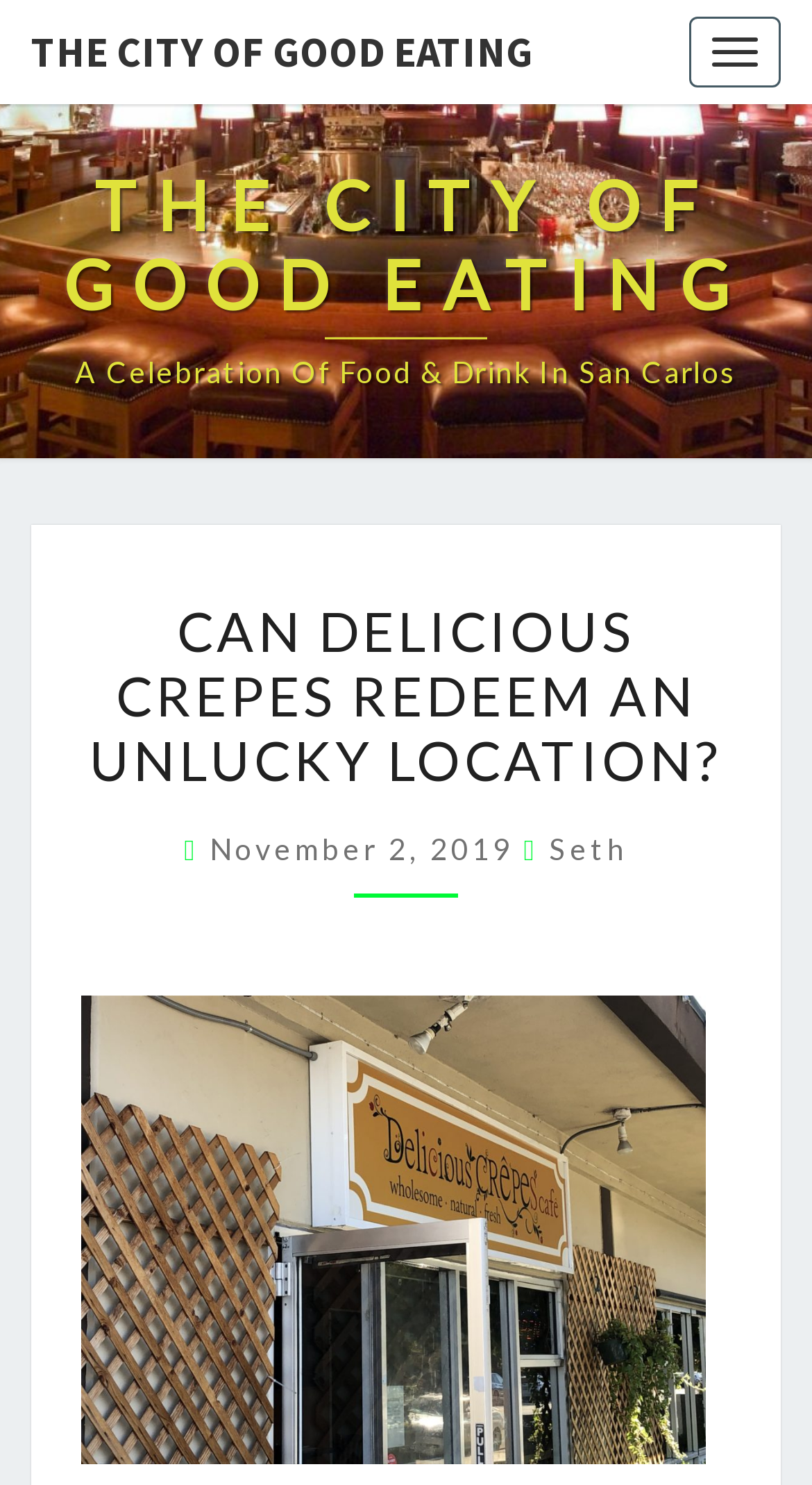Provide the bounding box coordinates of the HTML element this sentence describes: "Spectrum Culinary Olive Oil". The bounding box coordinates consist of four float numbers between 0 and 1, i.e., [left, top, right, bottom].

None